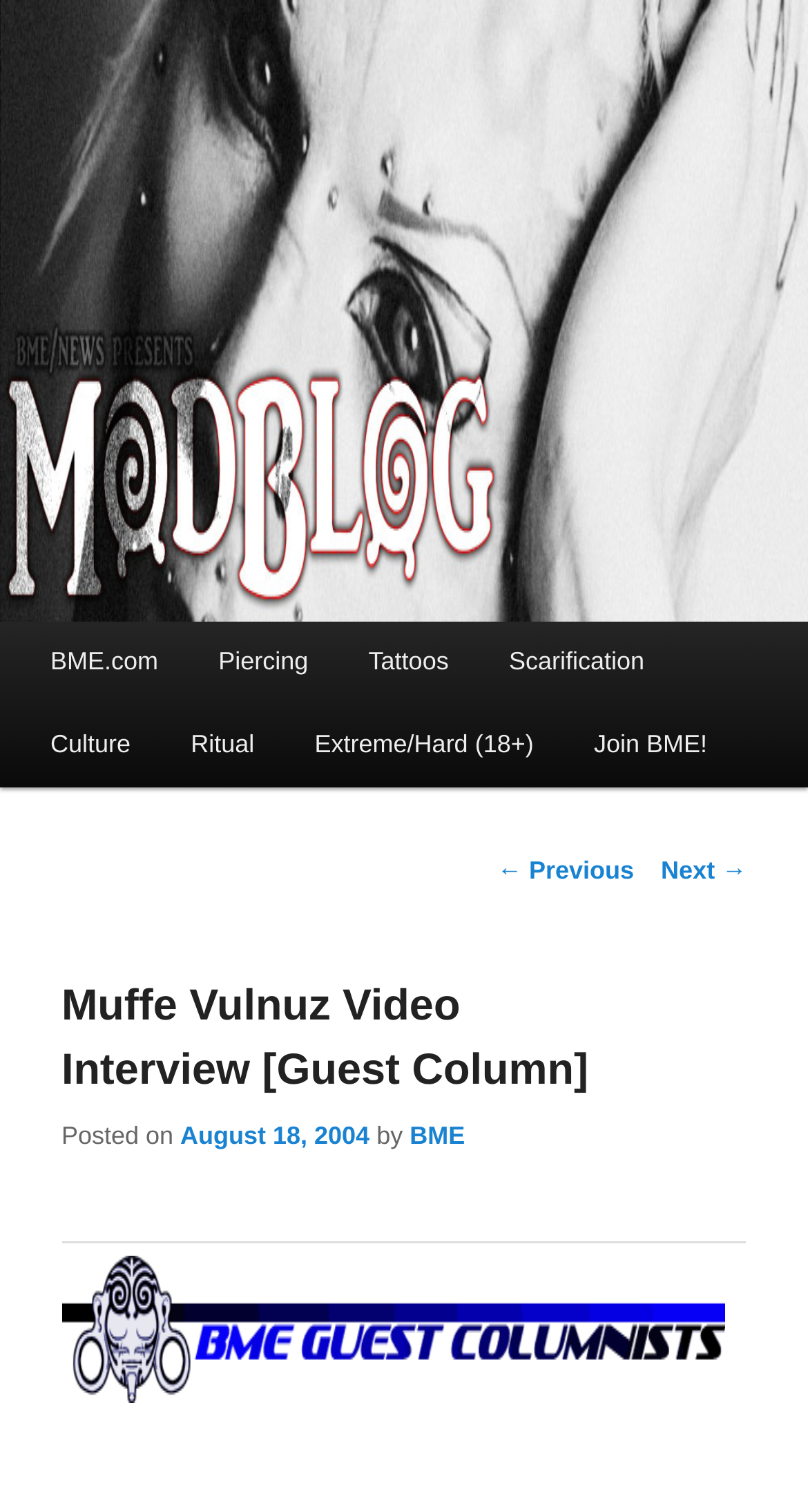What is the date of the post? Refer to the image and provide a one-word or short phrase answer.

August 18, 2004